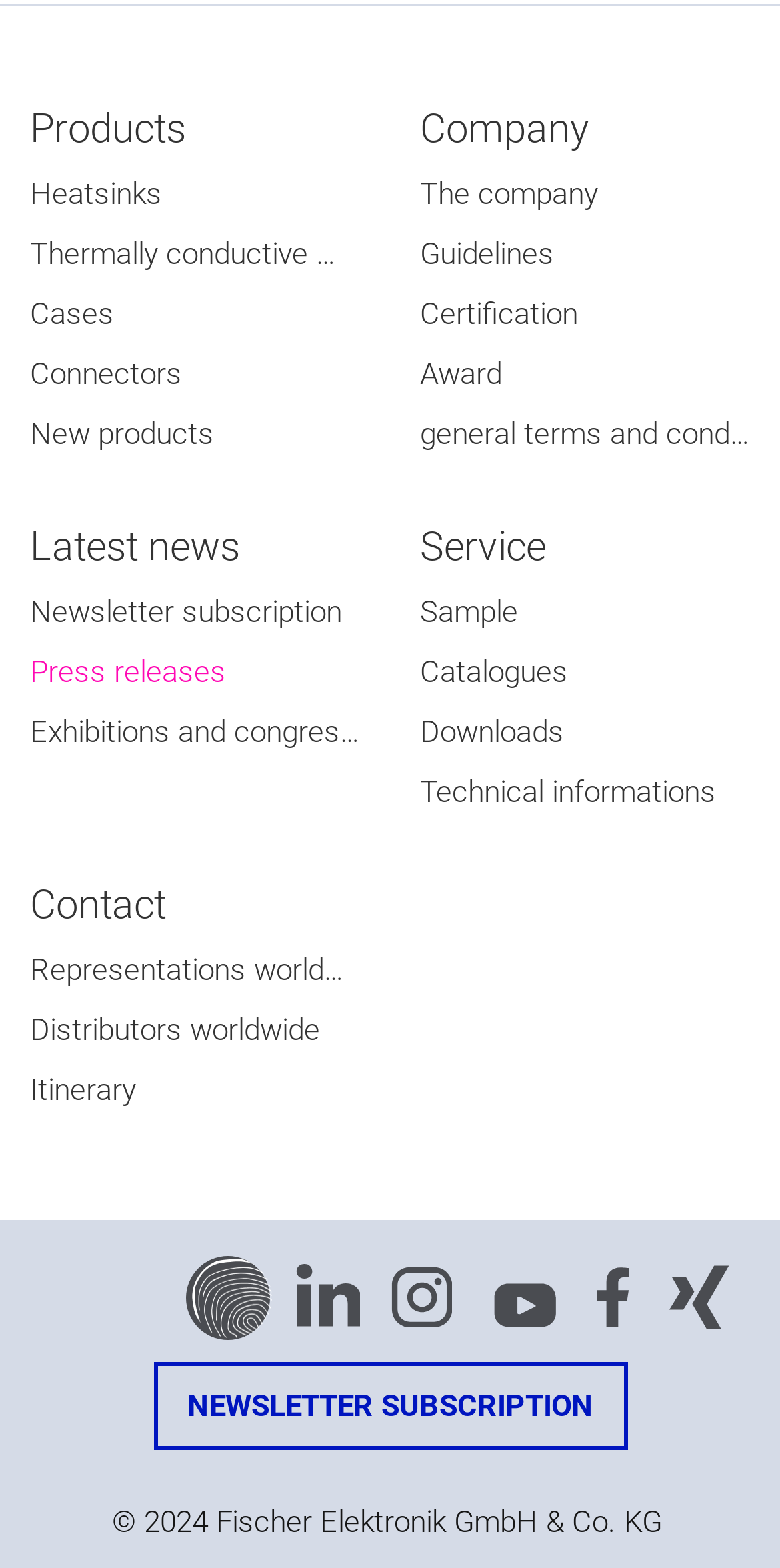Please answer the following question using a single word or phrase: 
What type of products does the company offer?

Heatsinks, Cases, Connectors